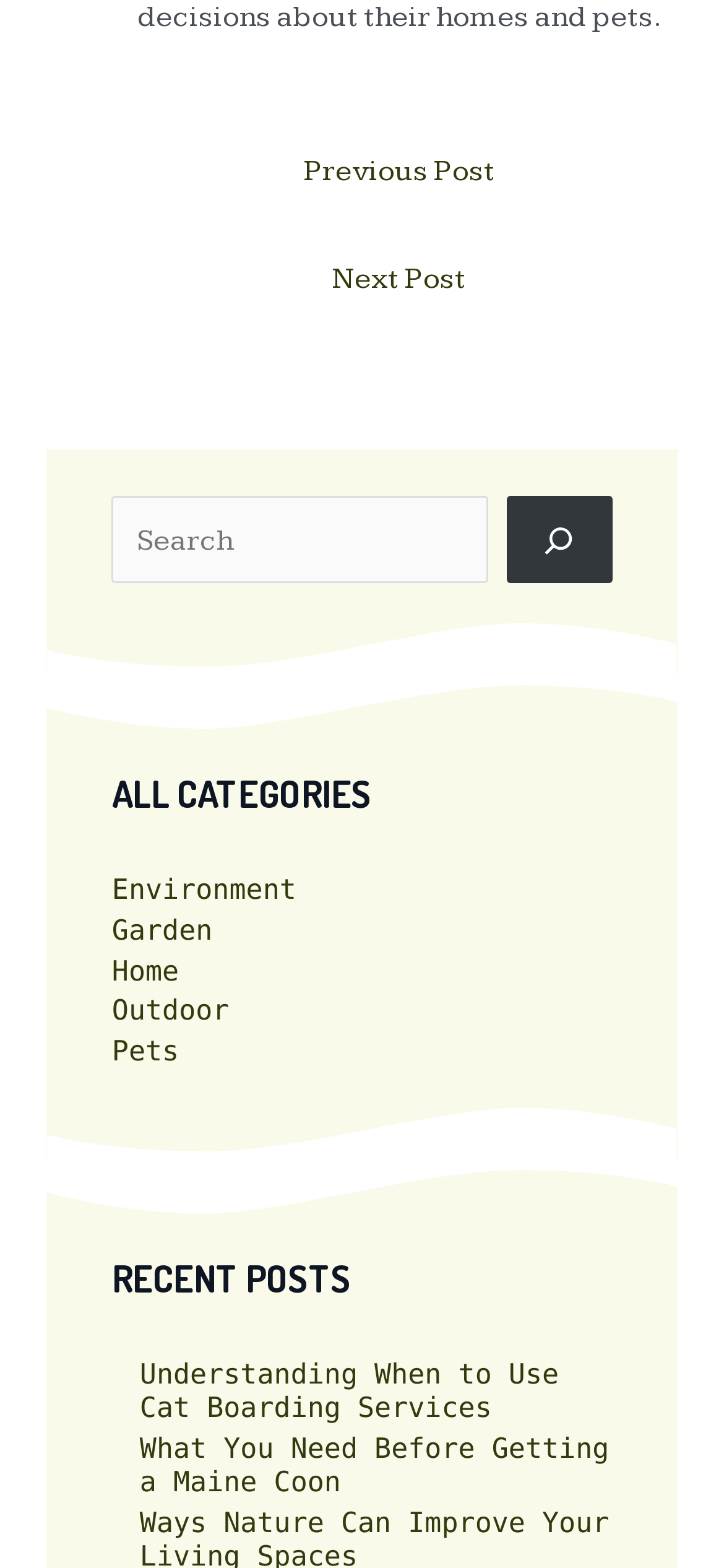With reference to the image, please provide a detailed answer to the following question: How many recent posts are listed?

I counted the number of links under the 'RECENT POSTS' heading, which are 'Understanding When to Use Cat Boarding Services' and 'What You Need Before Getting a Maine Coon', so there are 2 recent posts listed.